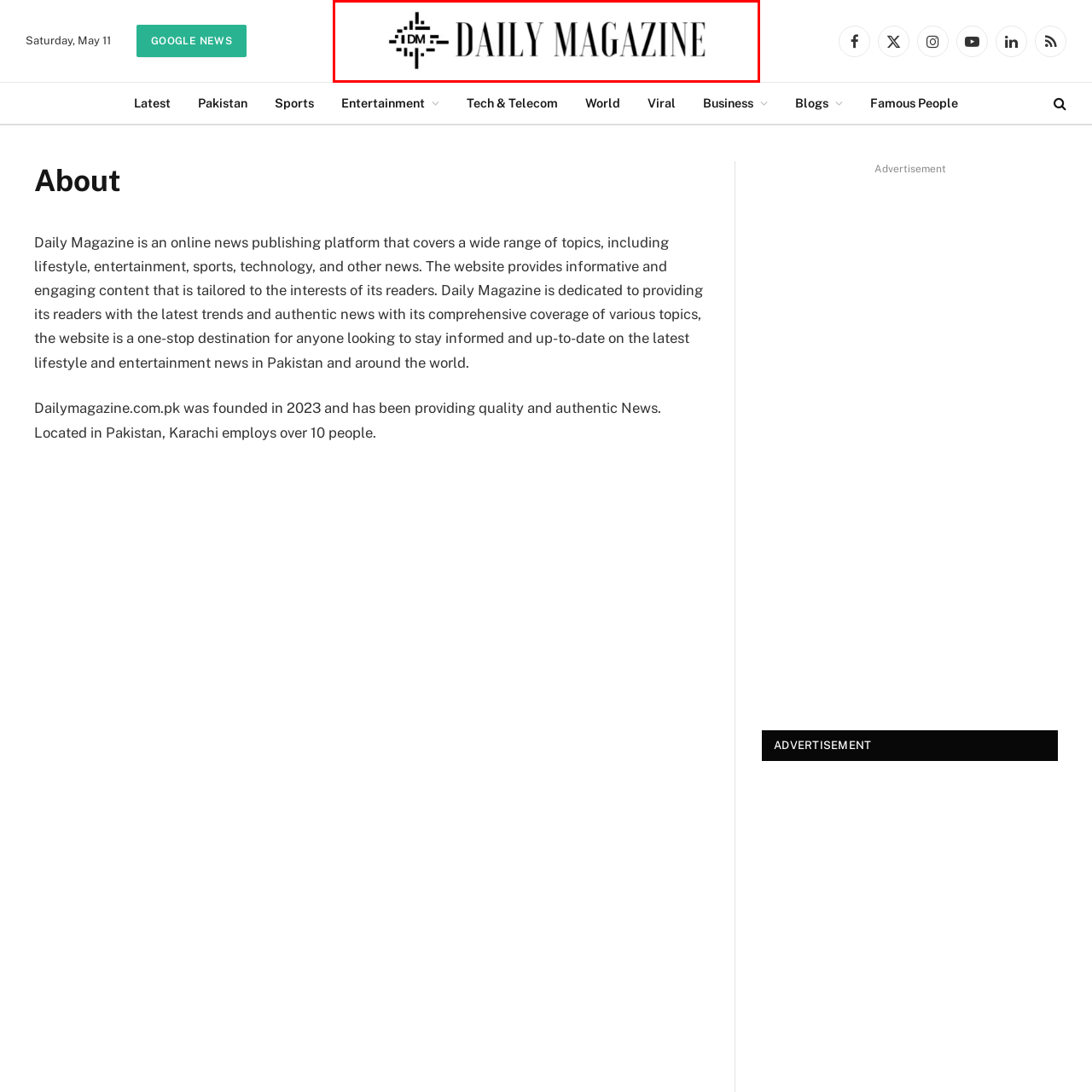What is the focus of the online news platform?
Focus on the image bounded by the red box and reply with a one-word or phrase answer.

Informative and engaging content